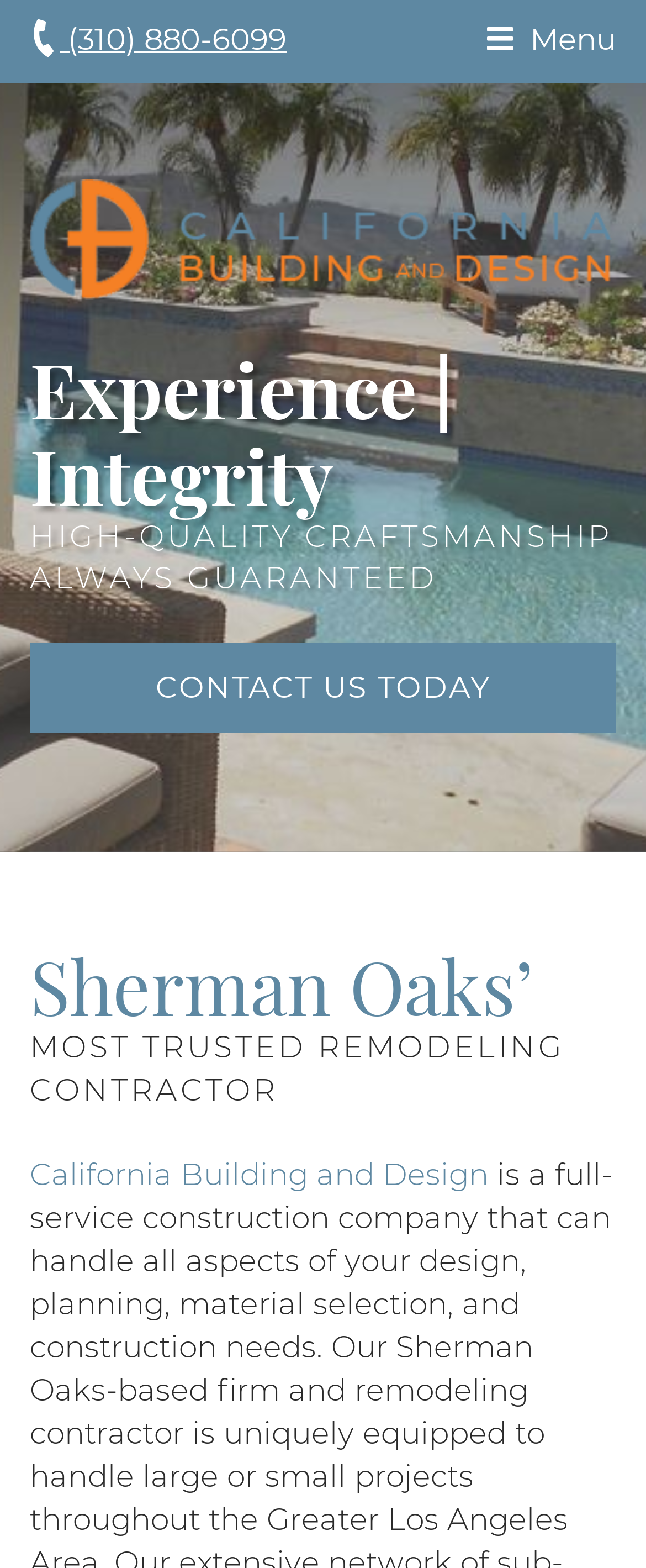Explain in detail what is displayed on the webpage.

The webpage is about California Building & Design, a remodeling contractor based in Sherman Oaks and Los Angeles. At the top left of the page, there is a logo of California Building and Design, which is also a clickable link. Next to the logo, there is a text "Experience | Integrity" in a smaller font size. 

Below the logo, there is a bold and prominent text "HIGH-QUALITY CRAFTSMANSHIP ALWAYS GUARANTEED" that spans almost the entire width of the page. 

Further down, there is a call-to-action link "CONTACT US TODAY" in a prominent position. Below this link, there is a heading that reads "Sherman Oaks’ MOST TRUSTED REMODELING CONTRACTOR", which suggests that California Building and Design is a reputable and trustworthy contractor in the area.

To the right of the logo, there is a phone number "(310) 880-6099" with a phone icon, which is also a clickable link. At the top right corner of the page, there is a "Menu" text, which likely opens a navigation menu when clicked.

There is another link "California Building and Design" at the bottom left of the page, which may lead to the company's homepage or about page. Overall, the webpage is promoting California Building and Design's remodeling services and highlighting their quality and trustworthiness.